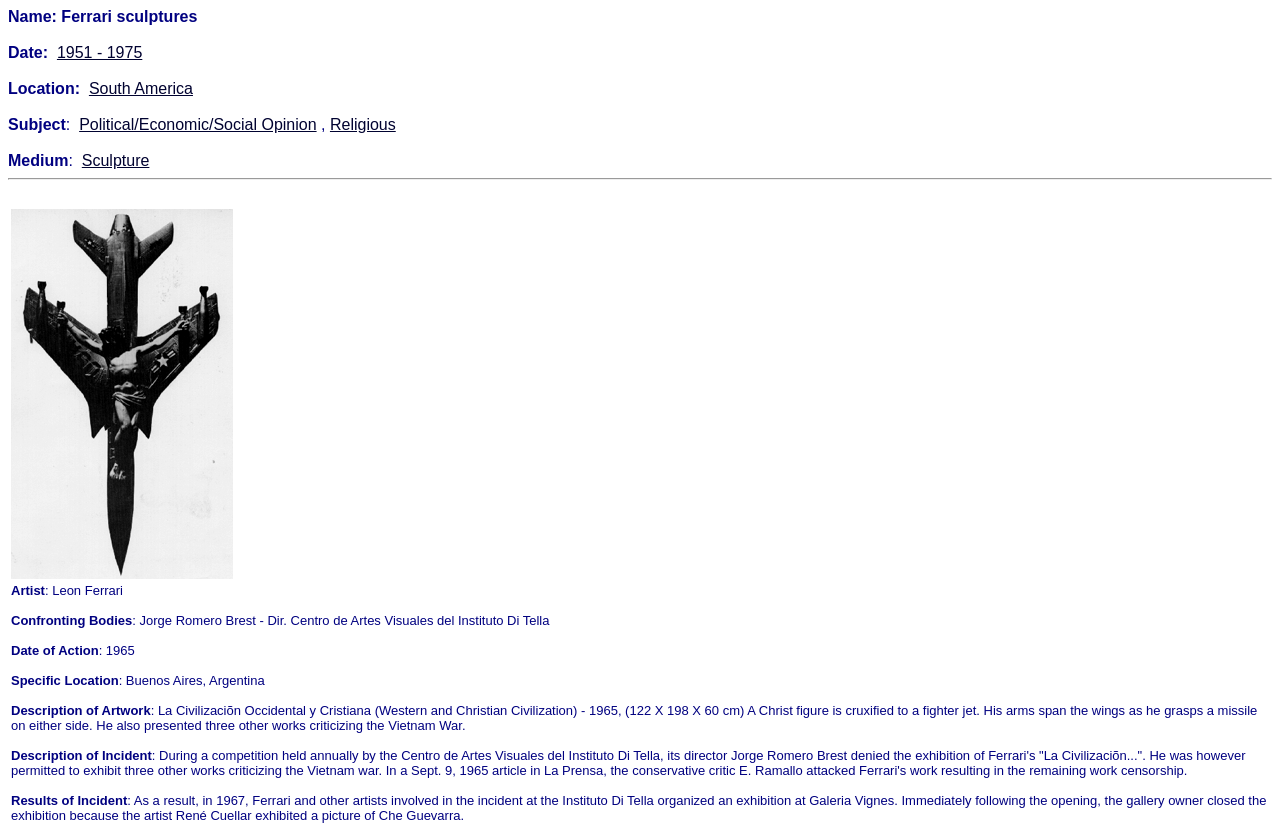What is the specific location of the sculpture?
Please answer using one word or phrase, based on the screenshot.

Buenos Aires, Argentina